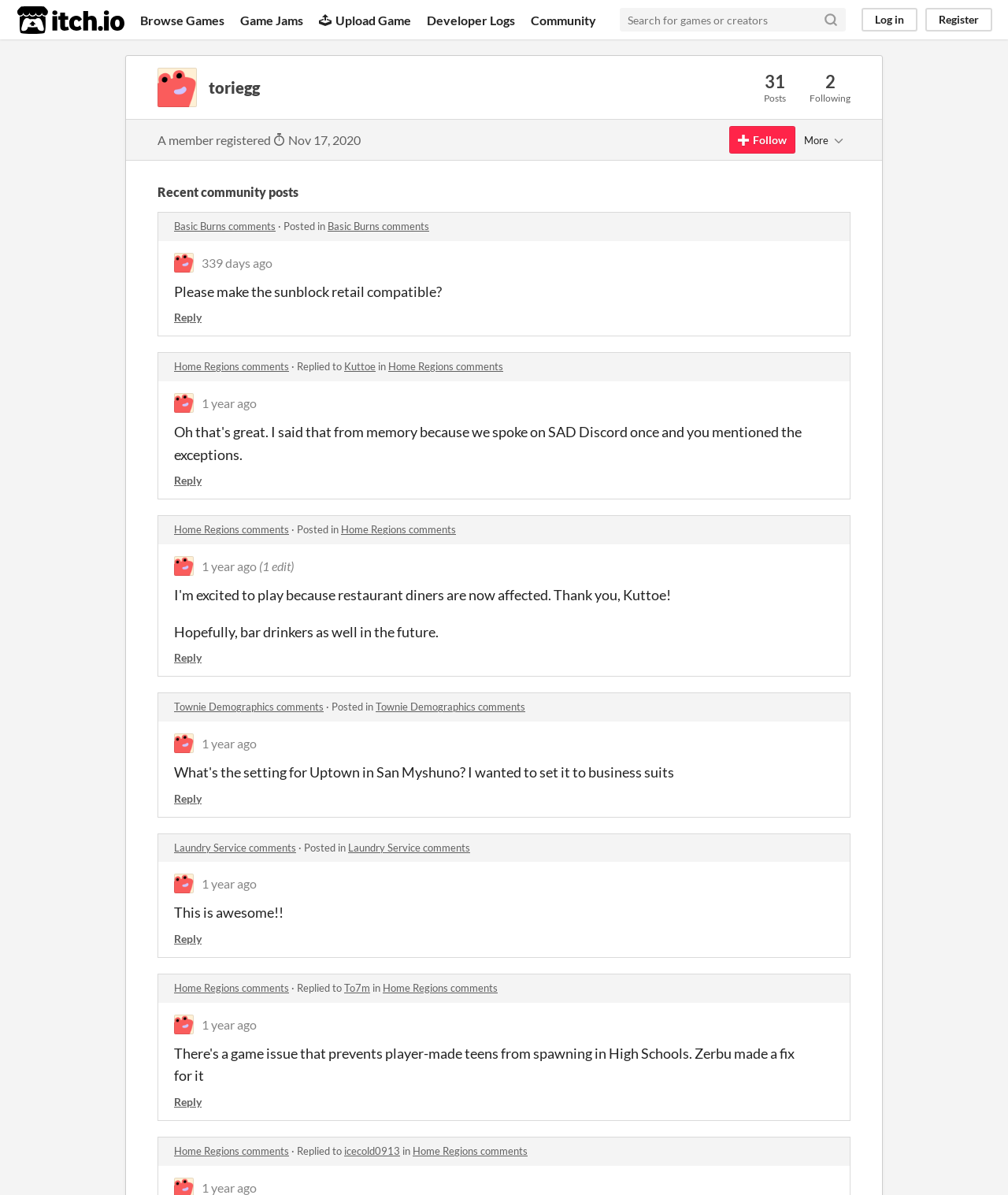Consider the image and give a detailed and elaborate answer to the question: 
What is the date of registration of the user?

I found an Abbr element with the text '17 November 2020 @ 15:02 UTC' which is likely to be the date of registration of the user.